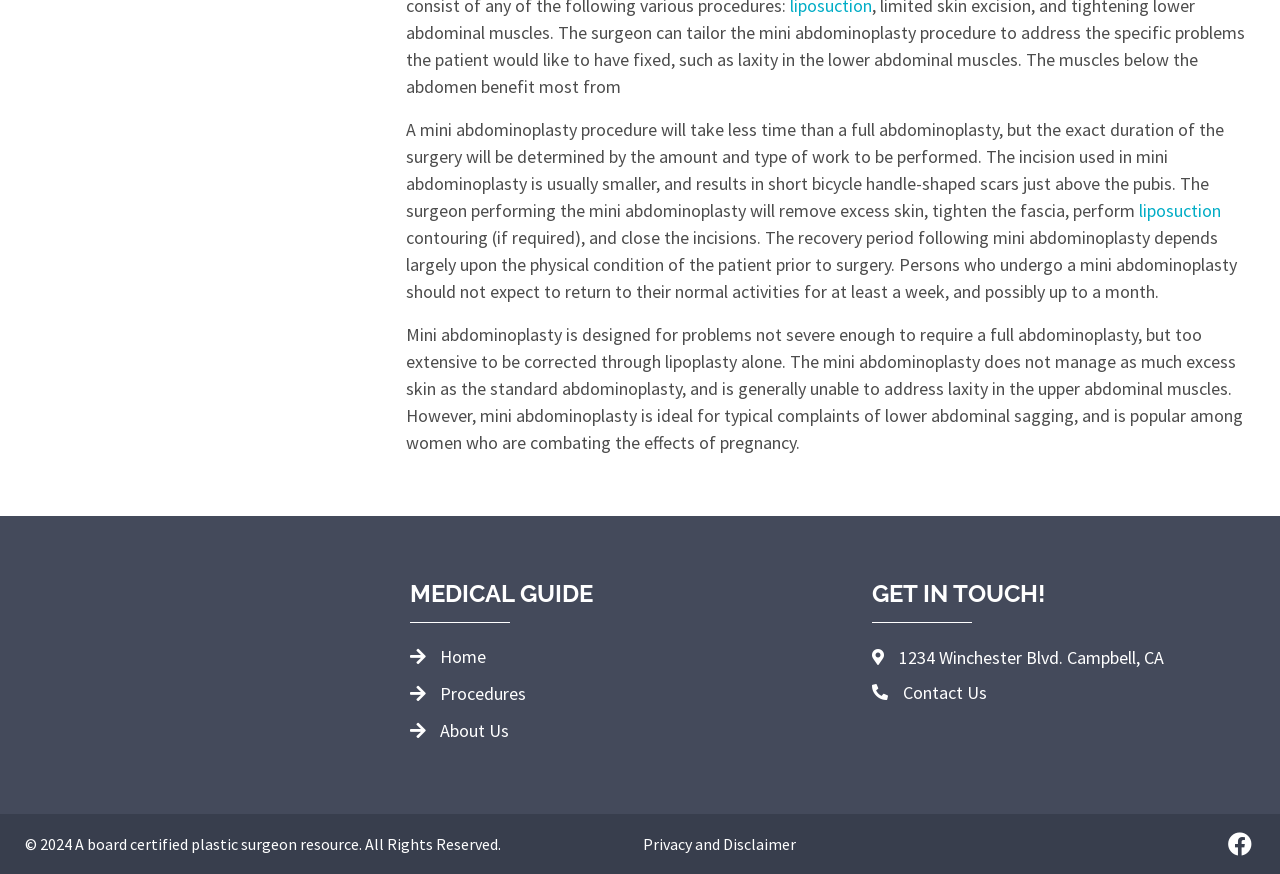For the given element description Privacy and Disclaimer, determine the bounding box coordinates of the UI element. The coordinates should follow the format (top-left x, top-left y, bottom-right x, bottom-right y) and be within the range of 0 to 1.

[0.502, 0.954, 0.622, 0.977]